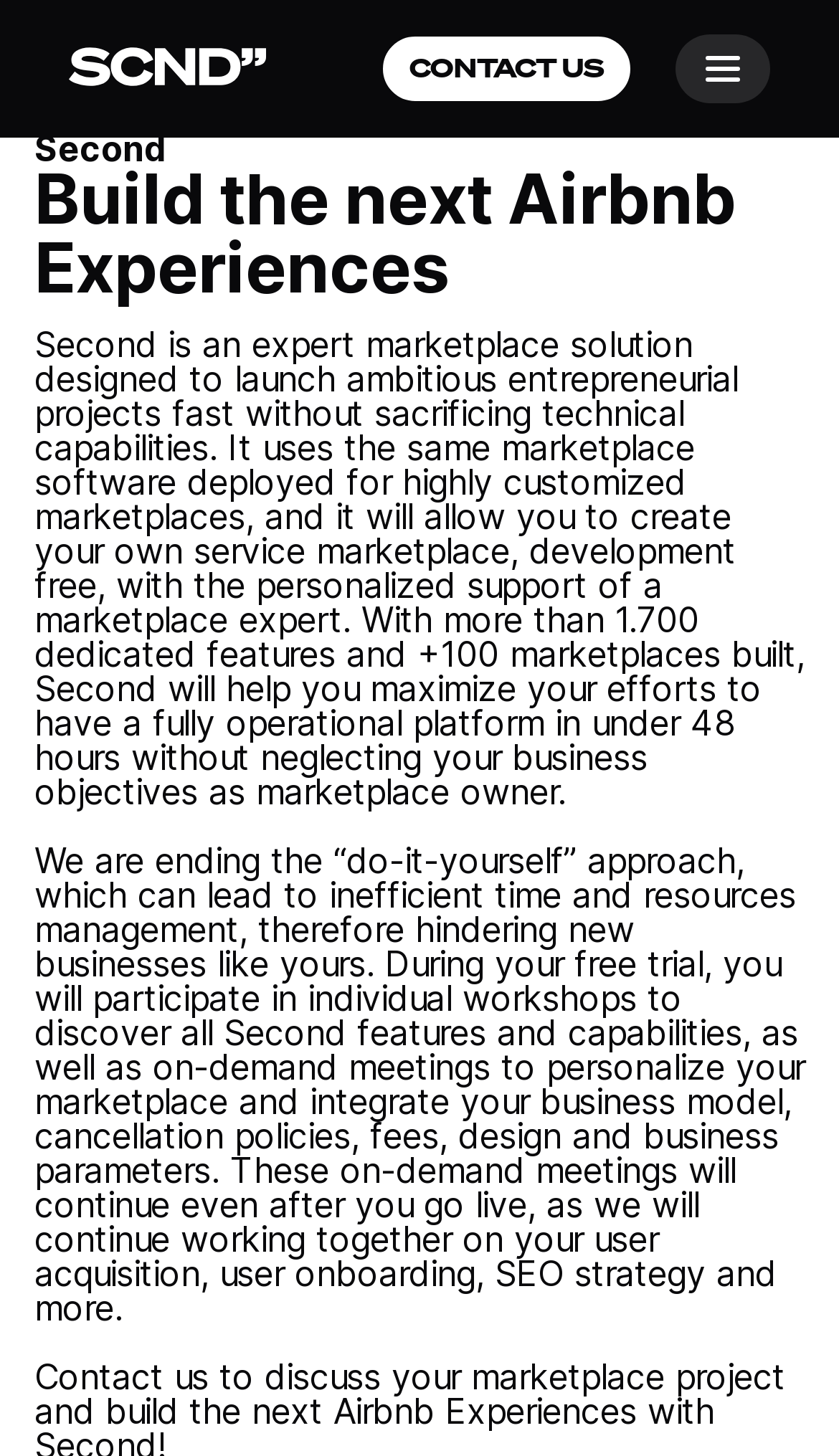What is the approach that Second is ending?
Refer to the image and answer the question using a single word or phrase.

Do-it-yourself approach